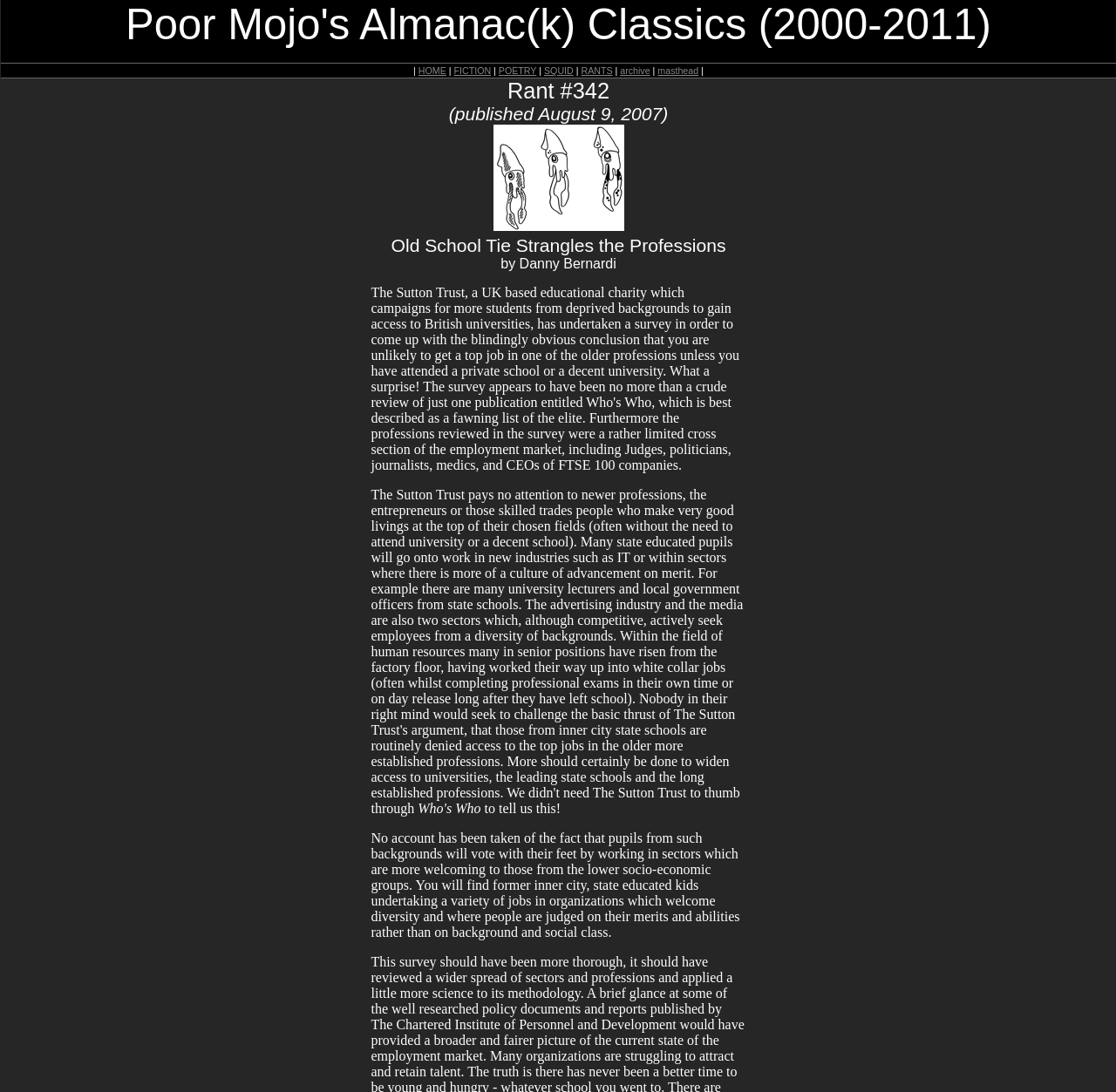Please reply with a single word or brief phrase to the question: 
When was the rant published?

August 9, 2007